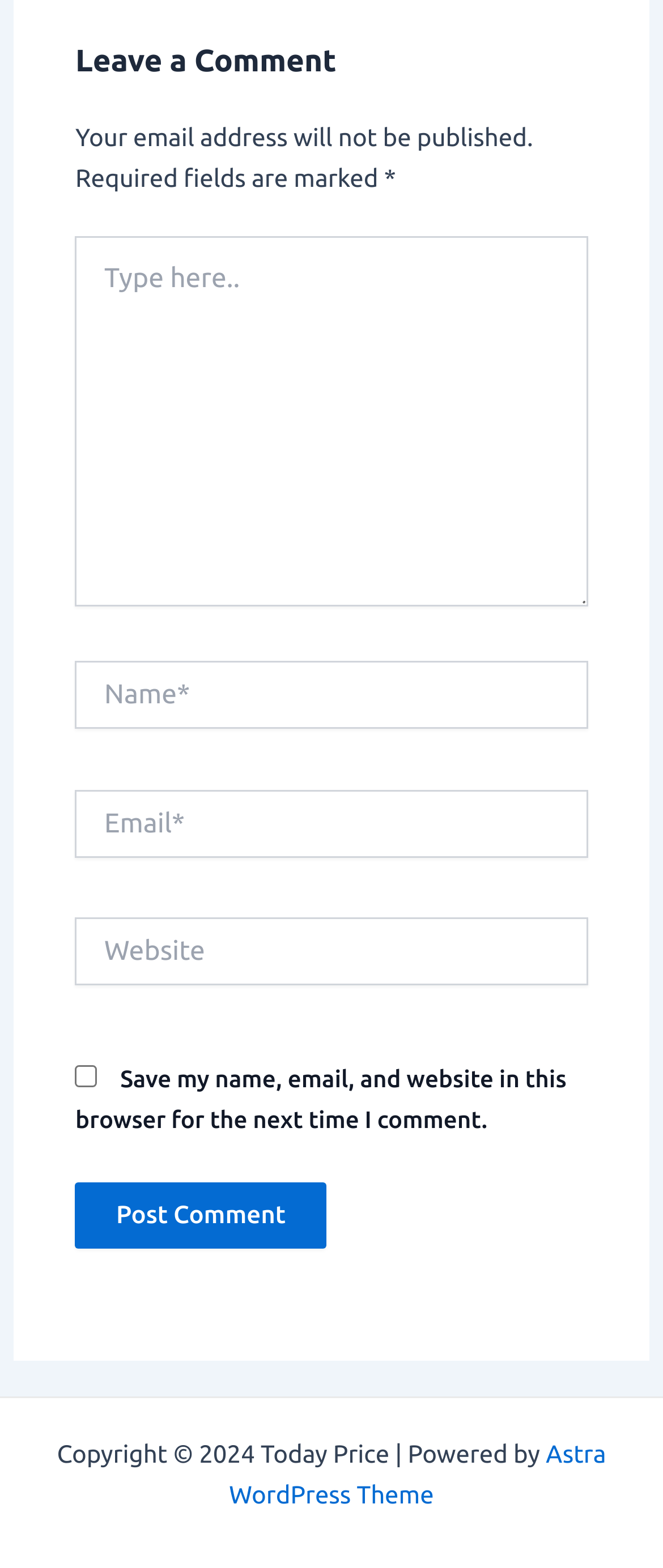What is the theme of the website?
Use the image to answer the question with a single word or phrase.

Astra WordPress Theme